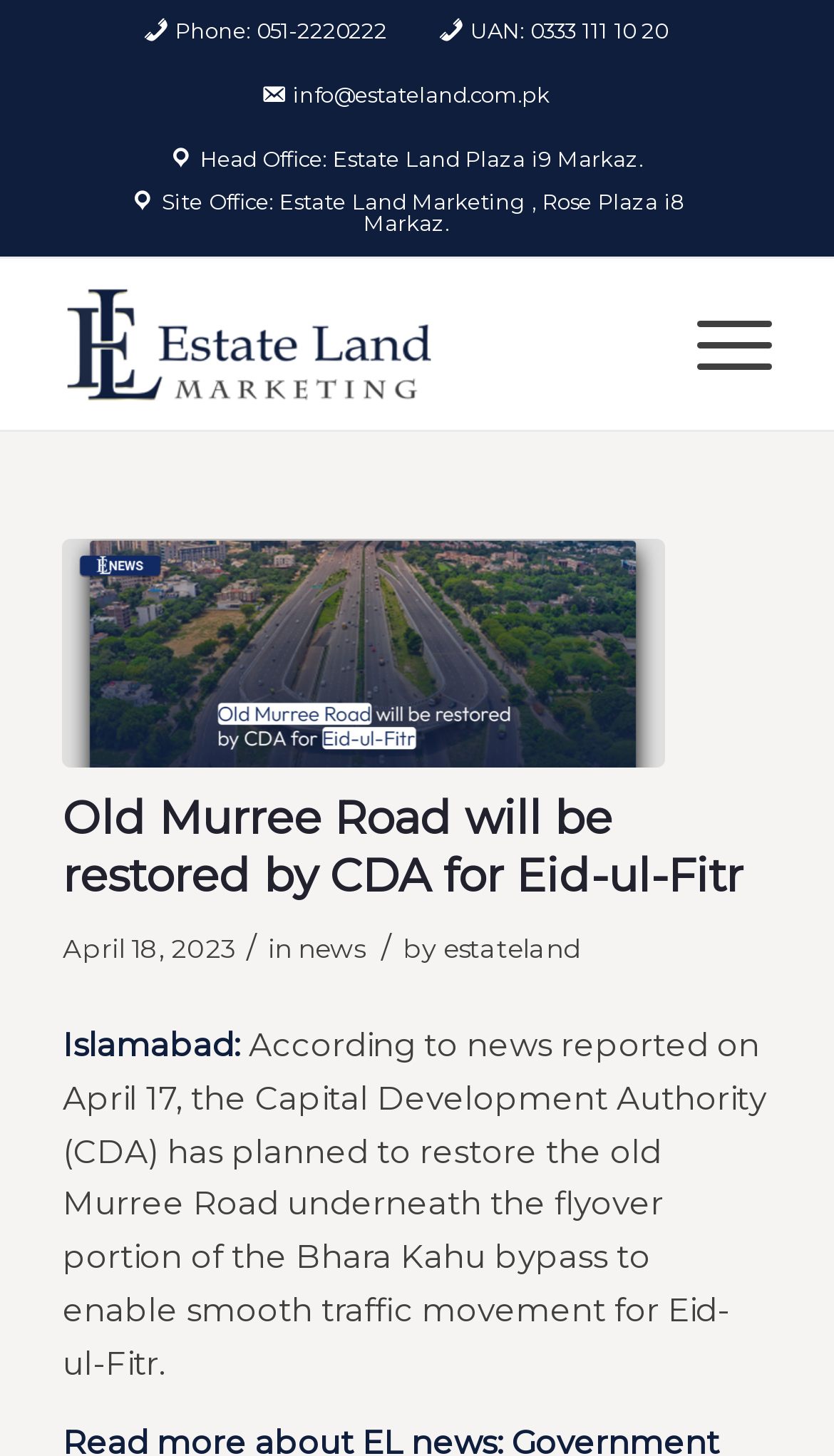Use one word or a short phrase to answer the question provided: 
What is the date mentioned in the news article?

April 18, 2023